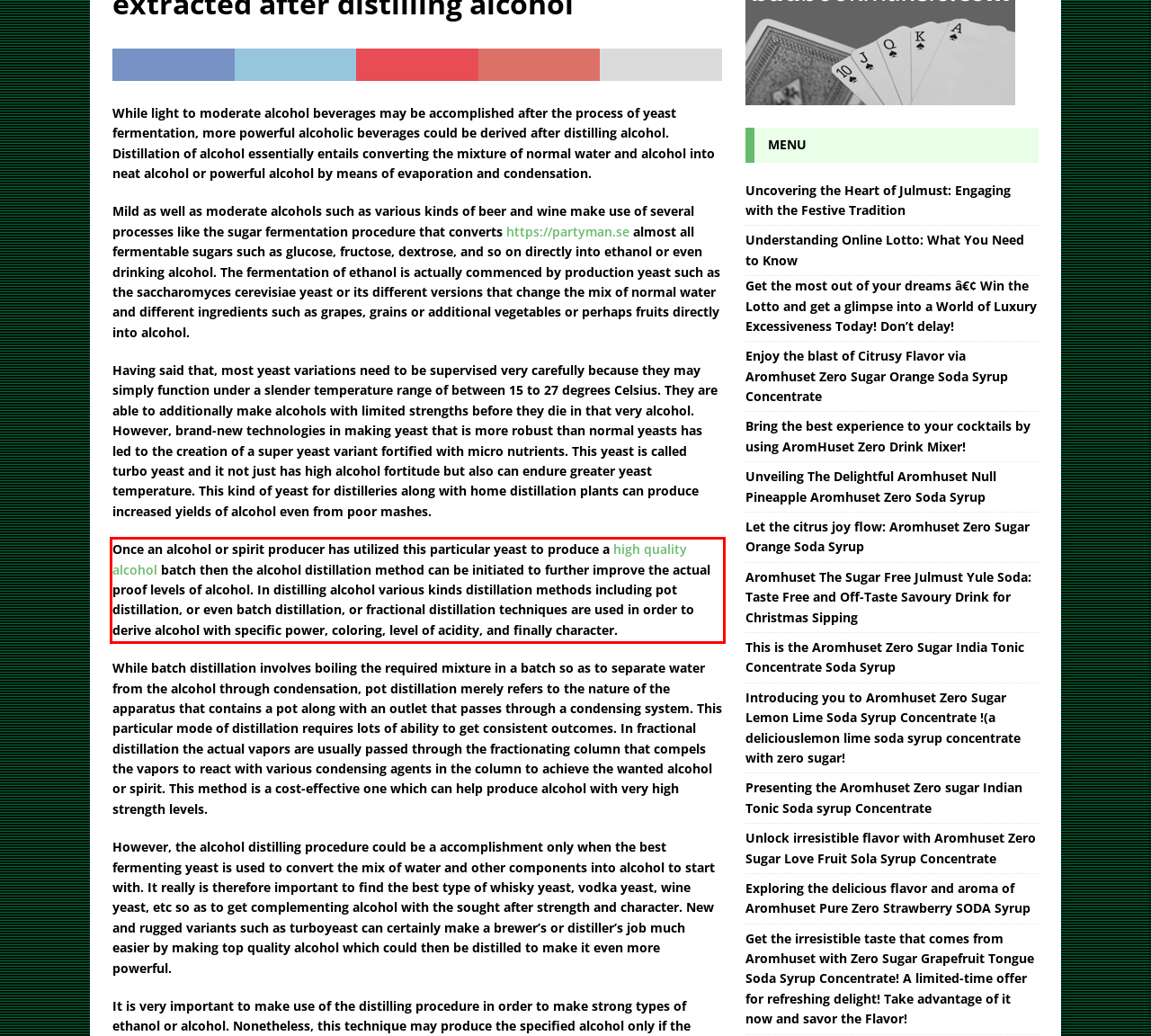Given a screenshot of a webpage, identify the red bounding box and perform OCR to recognize the text within that box.

Once an alcohol or spirit producer has utilized this particular yeast to produce a high quality alcohol batch then the alcohol distillation method can be initiated to further improve the actual proof levels of alcohol. In distilling alcohol various kinds distillation methods including pot distillation, or even batch distillation, or fractional distillation techniques are used in order to derive alcohol with specific power, coloring, level of acidity, and finally character.